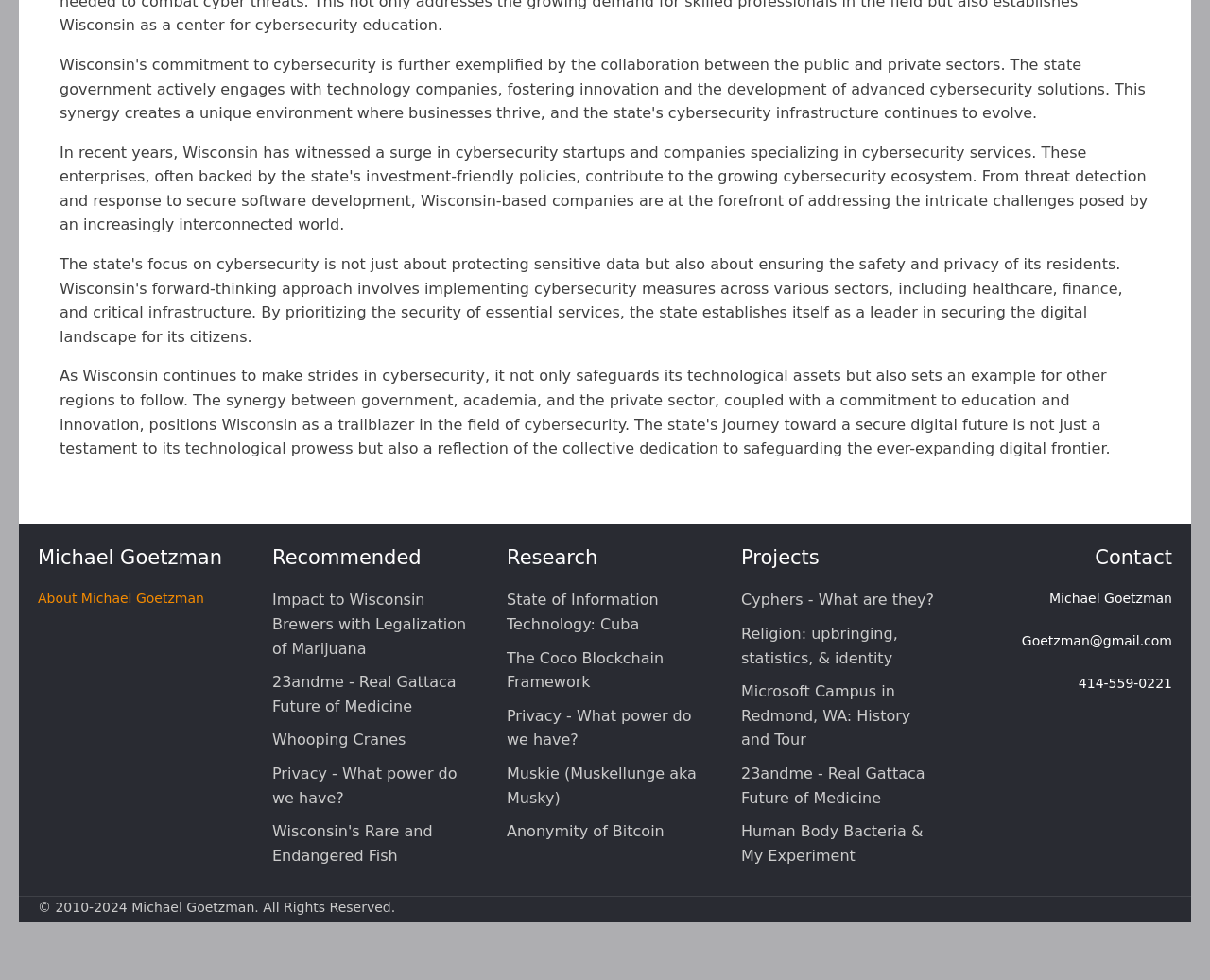Extract the bounding box of the UI element described as: "Anonymity of Bitcoin".

[0.419, 0.839, 0.549, 0.857]